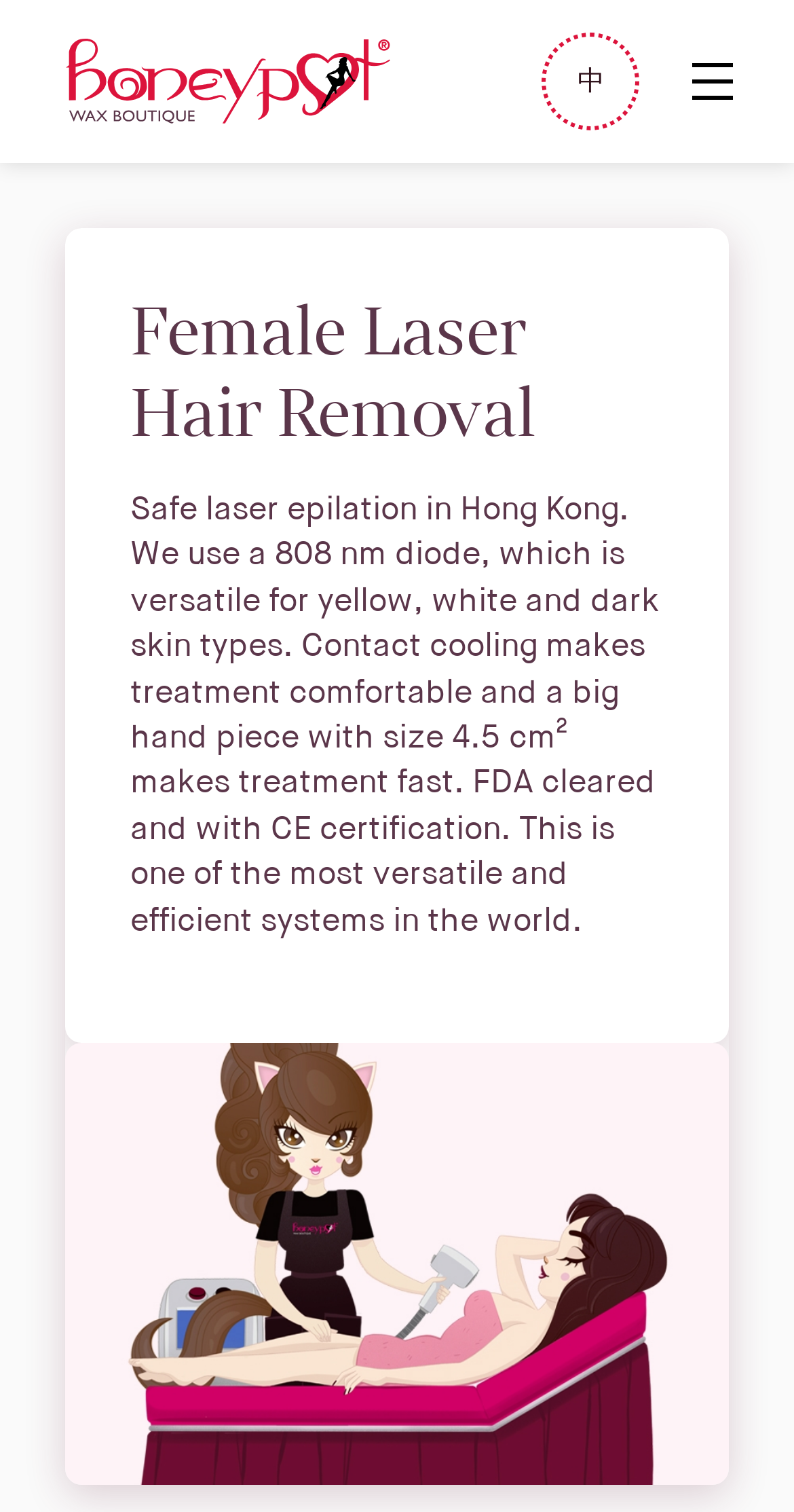Provide the text content of the webpage's main heading.

Female Laser Hair Removal